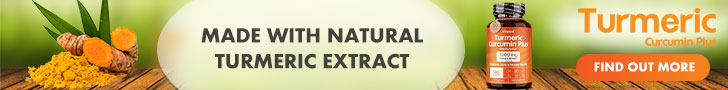Thoroughly describe what you see in the image.

The image features a vibrant banner promoting a turmeric supplement, specifically Turmeric Curcumin Plus. It showcases a visually appealing arrangement with a background of soft greens, symbolizing natural ingredients. Prominently displayed in bold letters is the phrase "MADE WITH NATURAL TURMERIC EXTRACT," emphasizing the product's natural composition. Accompanying the text are images of fresh turmeric roots and ground turmeric, reinforcing the theme of wellness and health benefits associated with turmeric. Additionally, a bottle of Turmeric Curcumin Plus is featured, suggesting its medicinal properties. A button labeled "FIND OUT MORE" invites viewers to learn more about the product, further engaging their interest. This banner effectively communicates the essence of the product and its benefits in a clear, attractive manner.